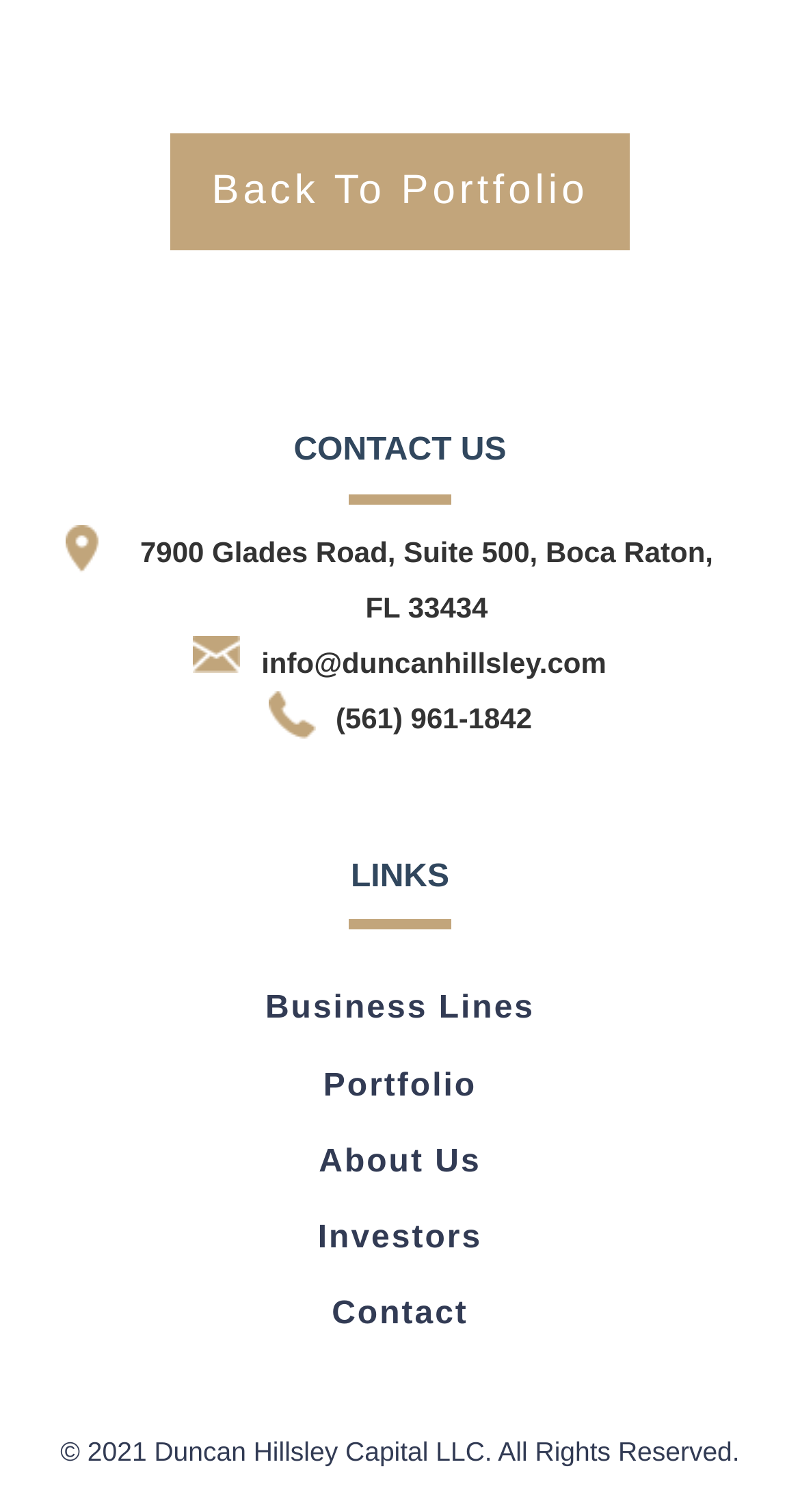Locate and provide the bounding box coordinates for the HTML element that matches this description: "Business Lines".

[0.332, 0.656, 0.668, 0.679]